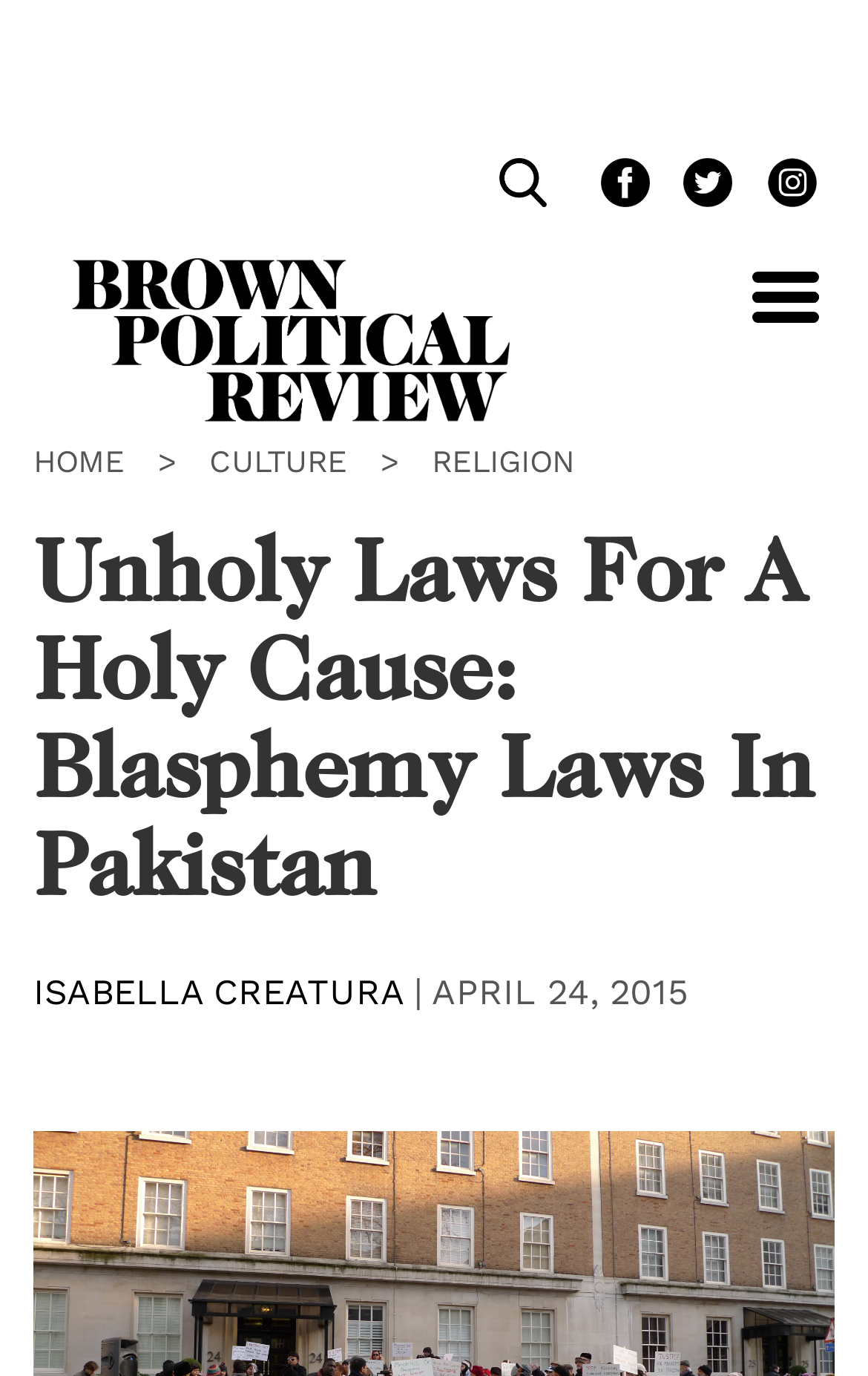Locate the bounding box coordinates of the element you need to click to accomplish the task described by this instruction: "read article by ISABELLA CREATURA".

[0.038, 0.706, 0.464, 0.736]